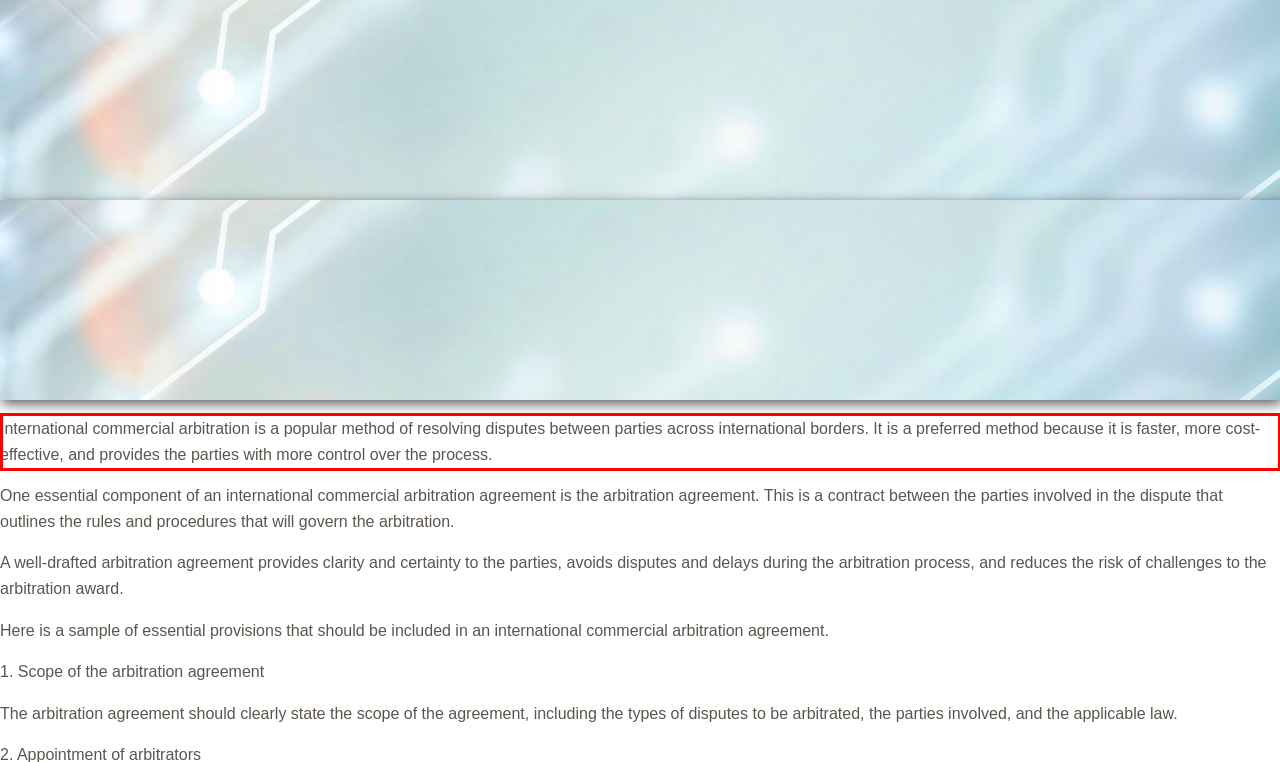There is a UI element on the webpage screenshot marked by a red bounding box. Extract and generate the text content from within this red box.

International commercial arbitration is a popular method of resolving disputes between parties across international borders. It is a preferred method because it is faster, more cost-effective, and provides the parties with more control over the process.